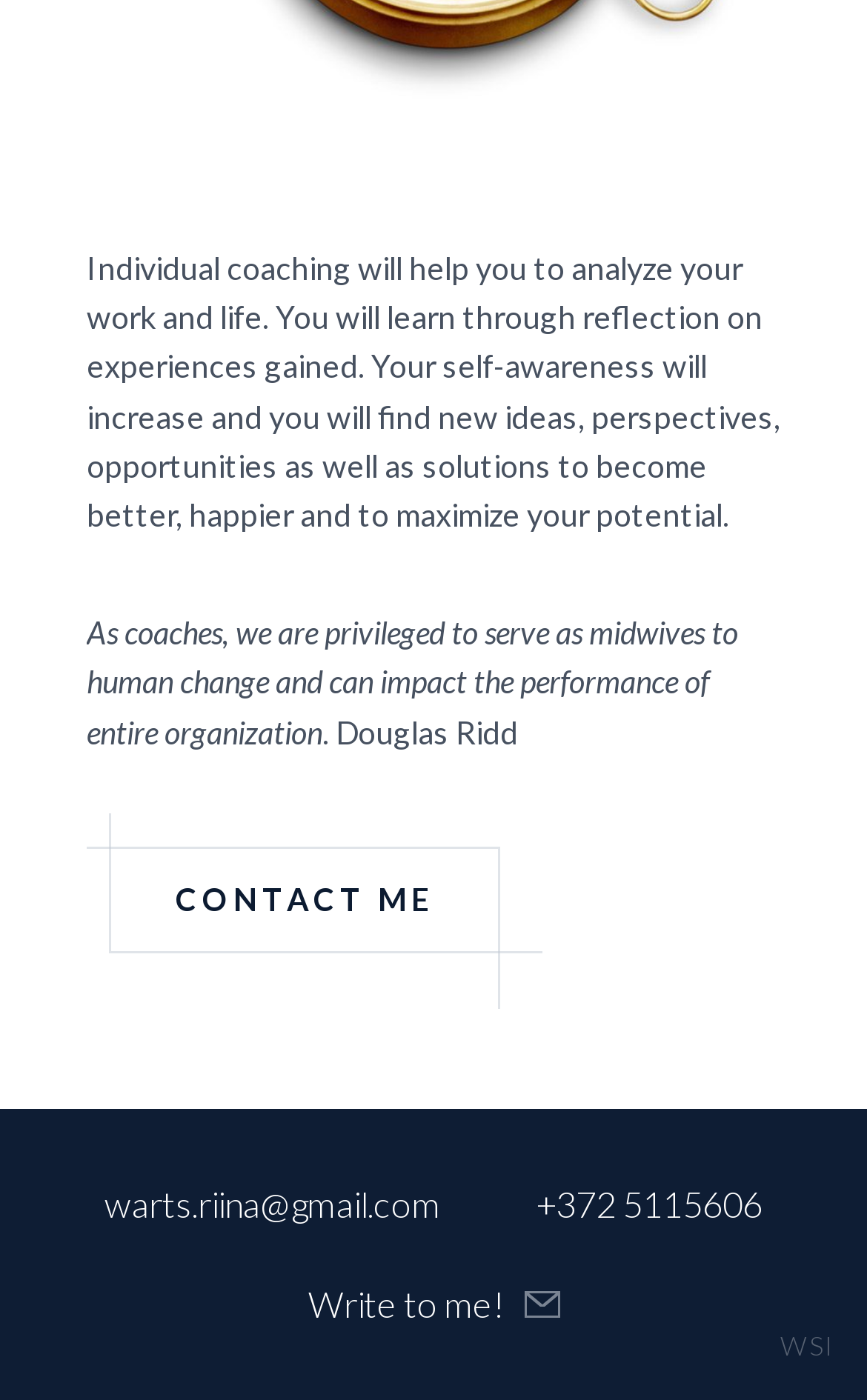What is the purpose of individual coaching?
Using the picture, provide a one-word or short phrase answer.

Self-awareness and improvement